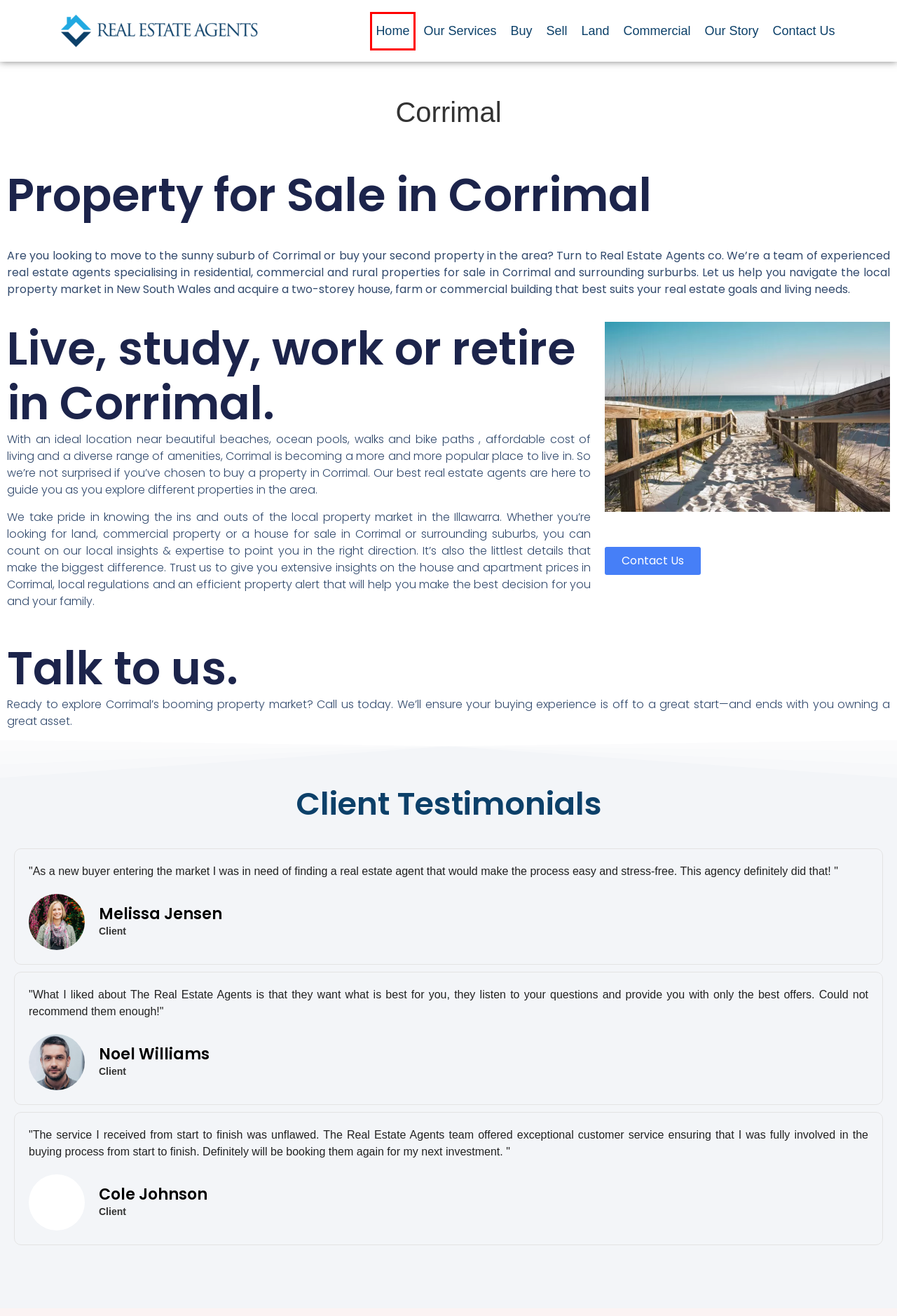You have a screenshot of a webpage with a red bounding box around an element. Select the webpage description that best matches the new webpage after clicking the element within the red bounding box. Here are the descriptions:
A. Best Mortgage Broker Sydney | Real Estate Agents Co
B. Our Story | About the Company | Real Estate Agents co.
C. Land for Sale in the Illawarra | Real Estate Agents co.
D. Your Trusted Real Estate in Australia | Real Estate Agents co.
E. Buy - Real Estate Agents
F. Our Services | Real Estate Services | Real Estate Agents co.
G. Contact | Real Estate Agency in NSW | Real Estate Agents co.
H. Sell - Real Estate Agents

D